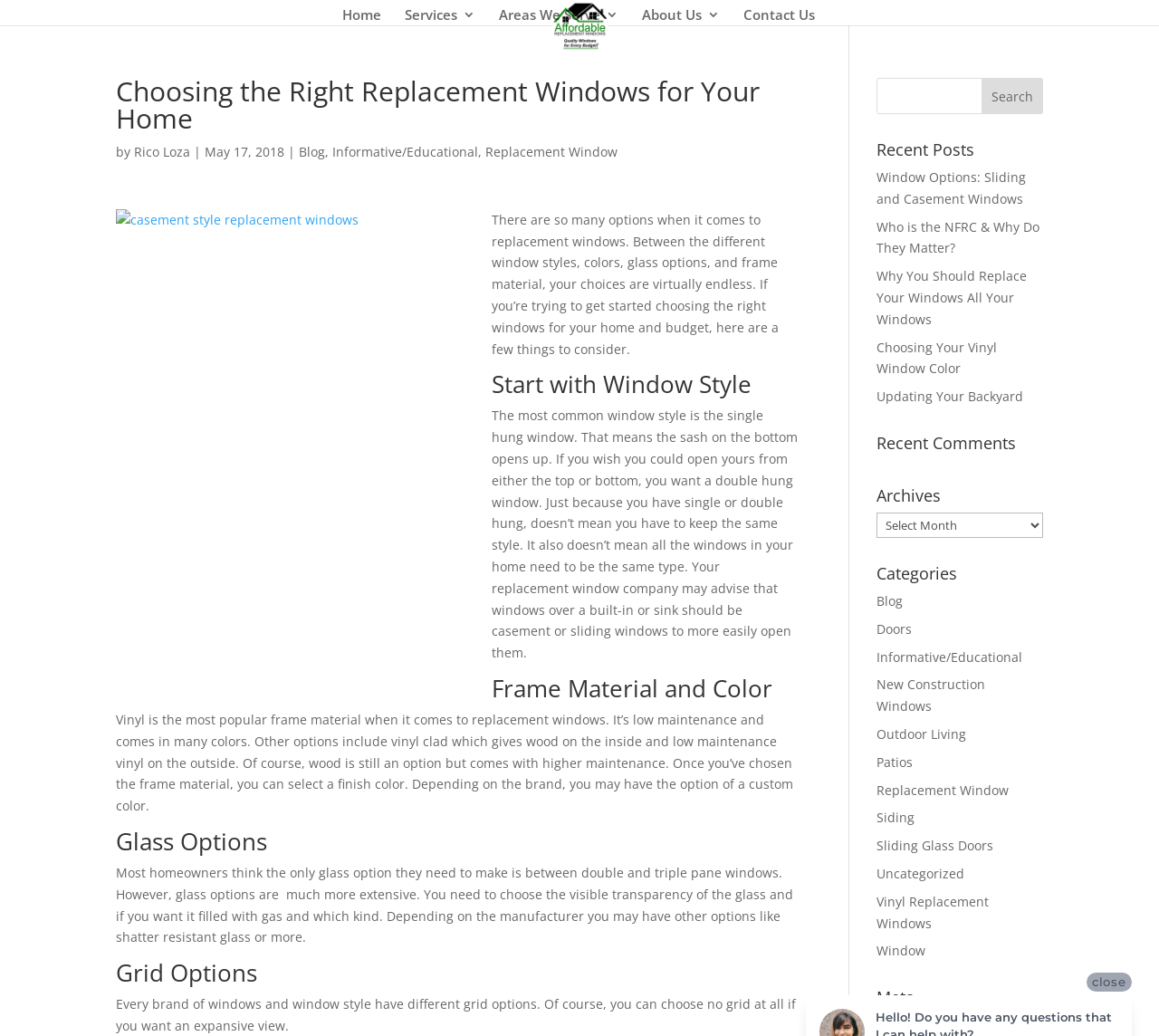Identify the bounding box for the UI element specified in this description: "Rico Loza". The coordinates must be four float numbers between 0 and 1, formatted as [left, top, right, bottom].

[0.116, 0.138, 0.164, 0.155]